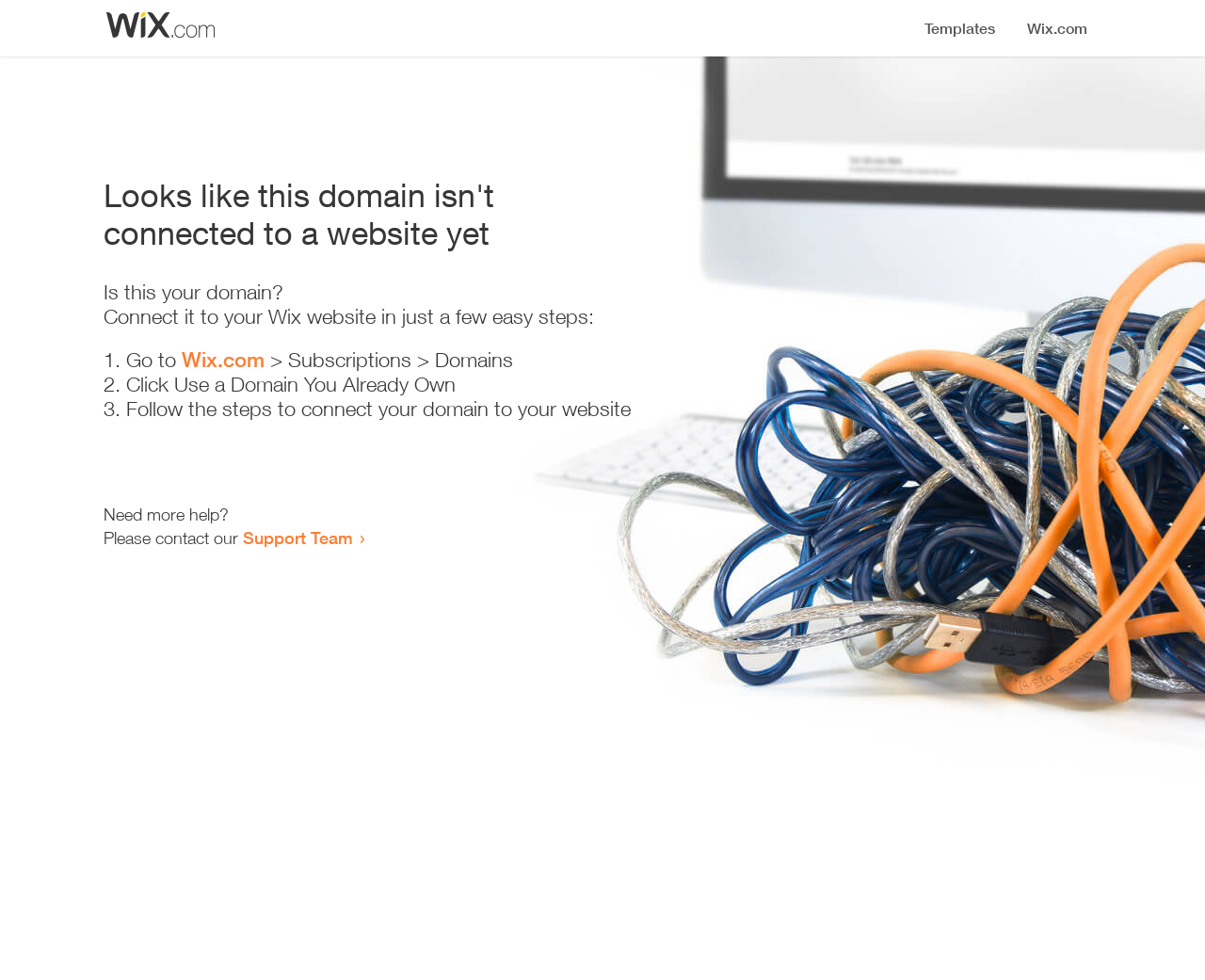Please give a one-word or short phrase response to the following question: 
What is the current status of the domain?

Not connected to a website